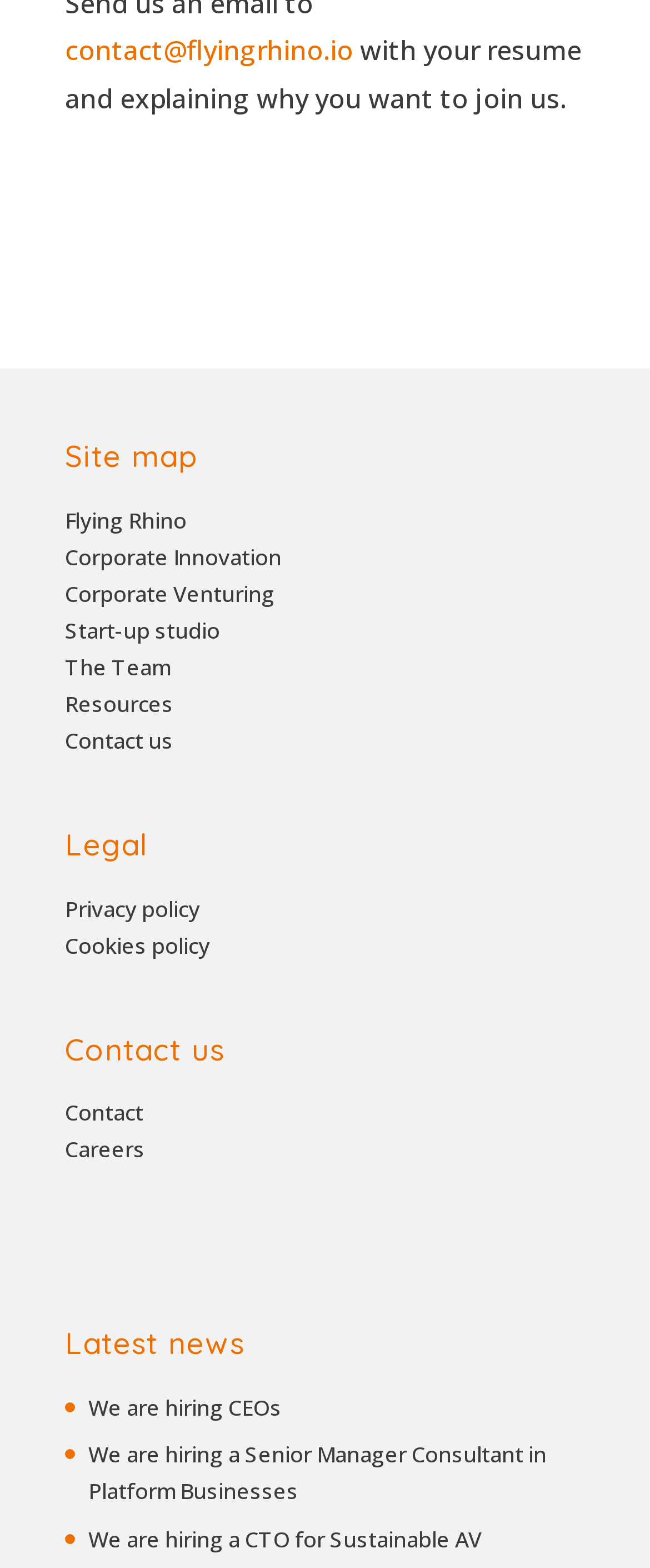Find the bounding box coordinates of the area to click in order to follow the instruction: "view the team".

[0.1, 0.416, 0.262, 0.435]